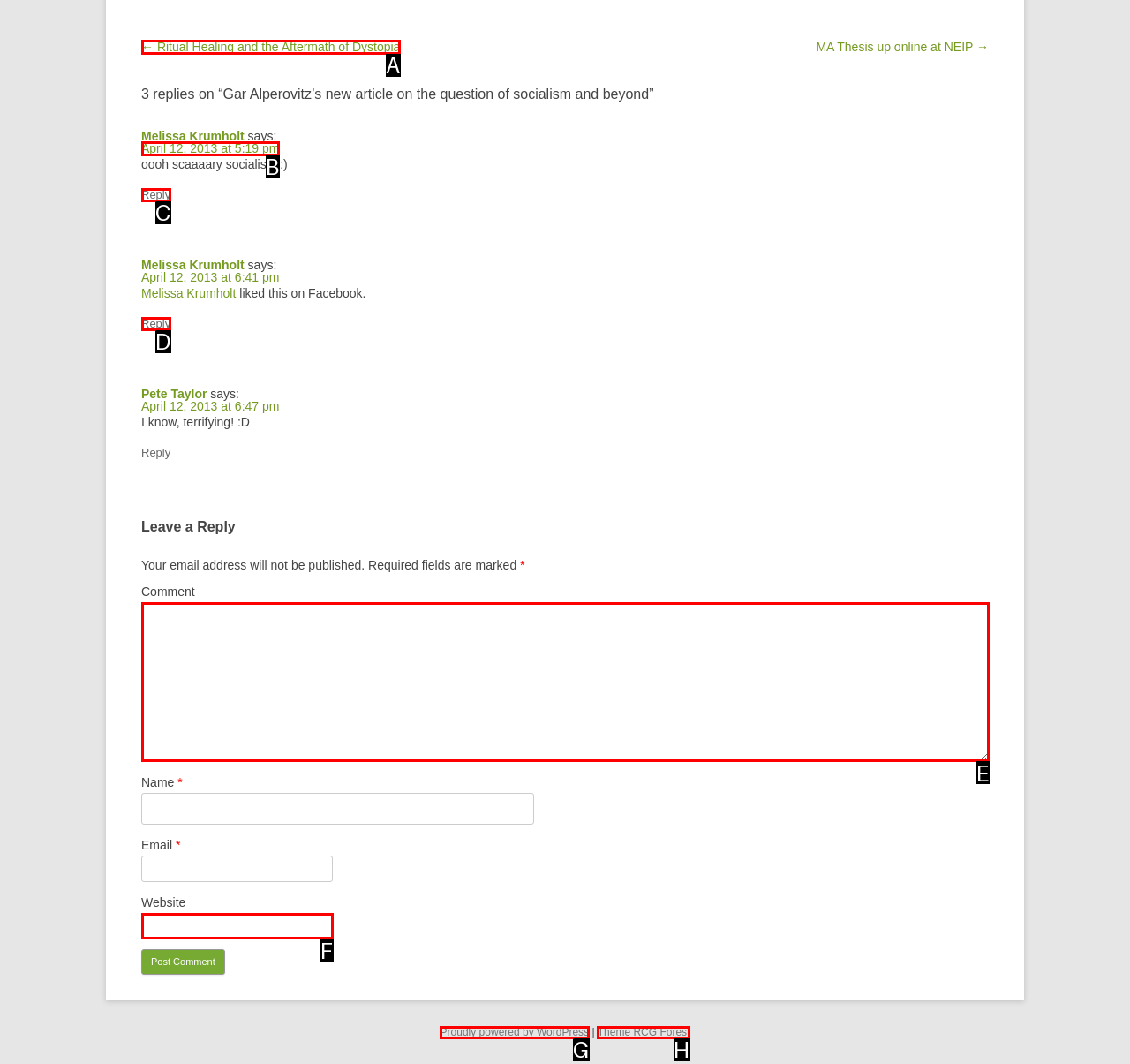Given the description: Proudly powered by WordPress, select the HTML element that matches it best. Reply with the letter of the chosen option directly.

G